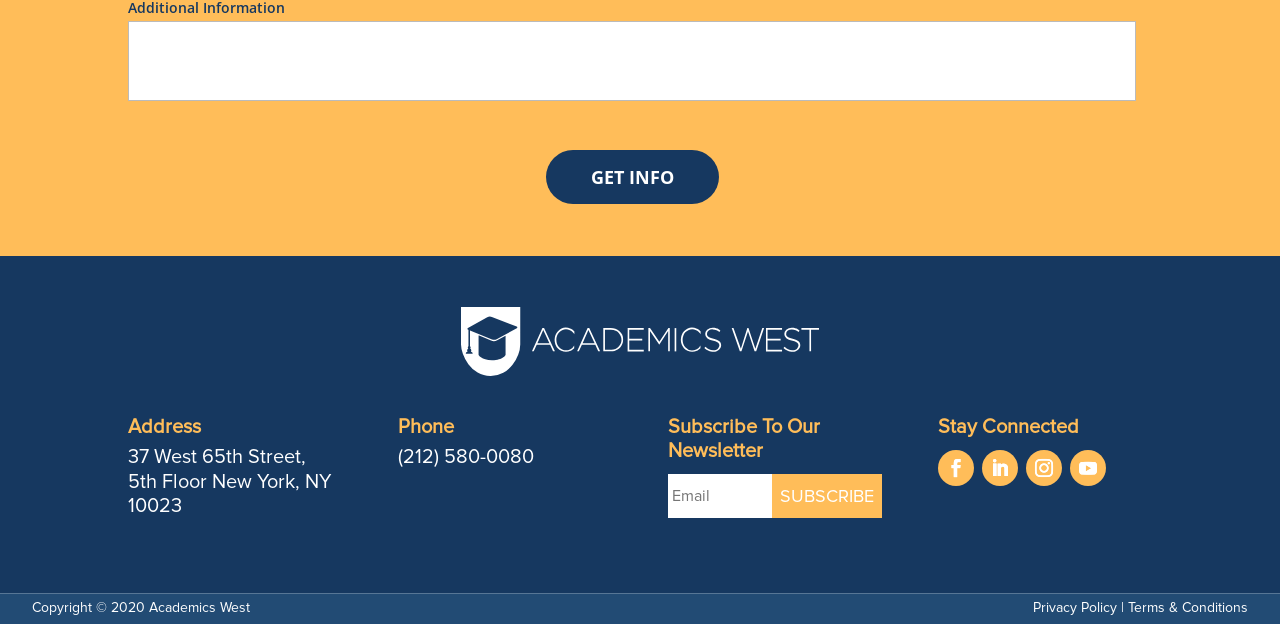What is the phone number of Academics West?
Please ensure your answer is as detailed and informative as possible.

I found the phone number by looking at the link element with the text '(212) 580-0080' which is located below the 'Phone' static text.